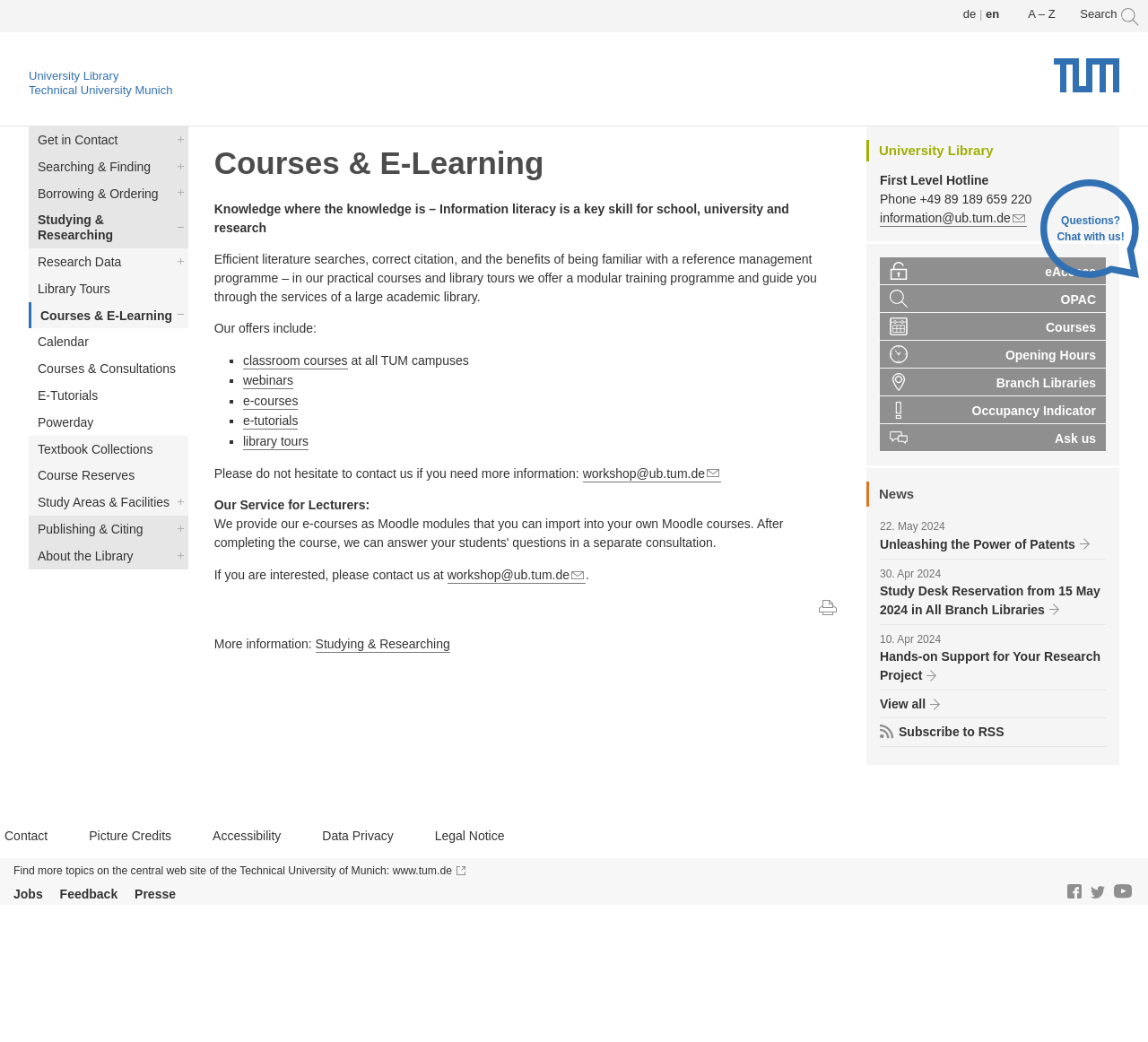Can you give a detailed response to the following question using the information from the image? What is the name of the university library?

I found the answer by looking at the layout table with the bounding box coordinates [0.025, 0.08, 0.15, 0.094] which contains the link 'Technical University Munich'.